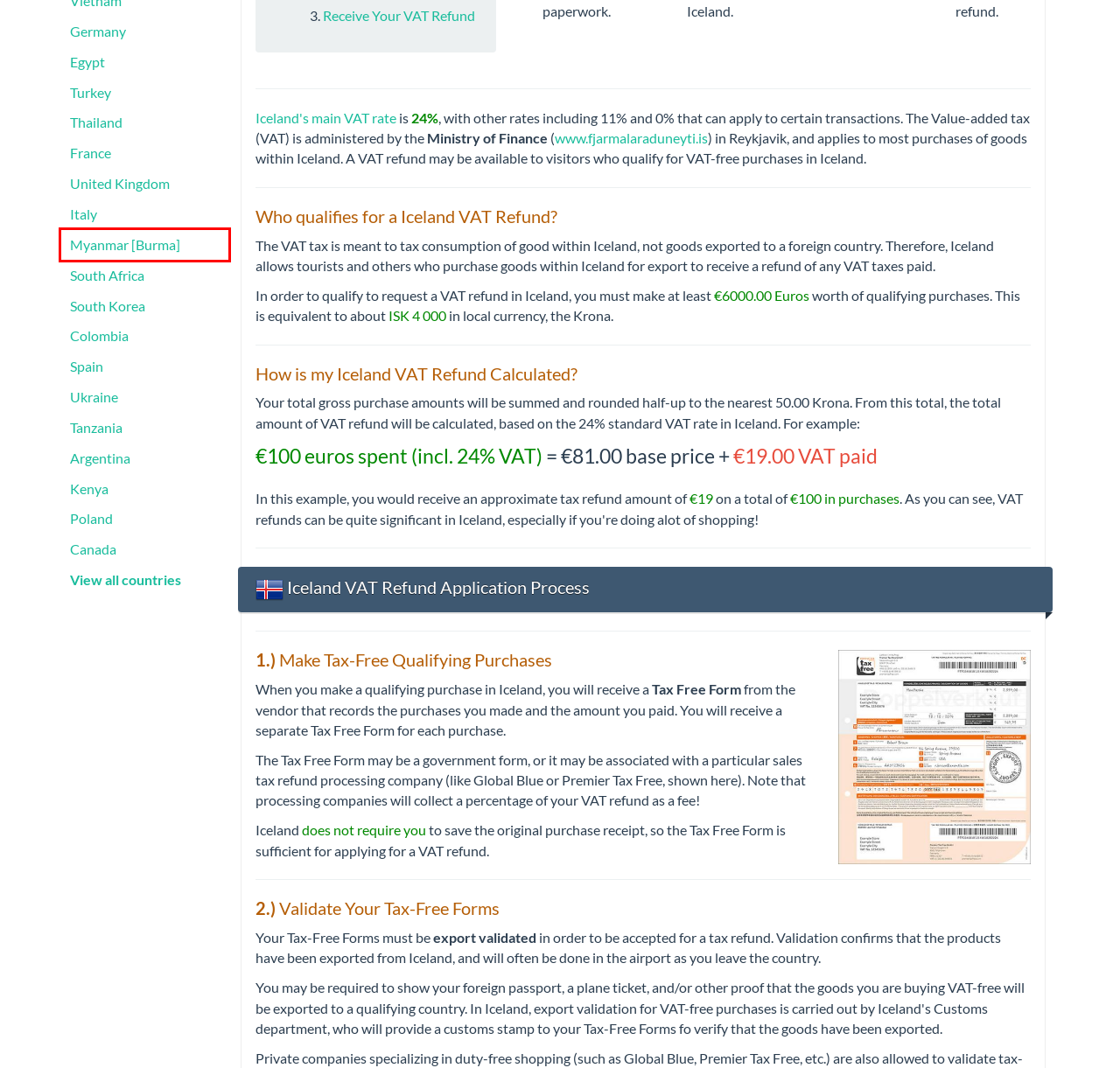Take a look at the provided webpage screenshot featuring a red bounding box around an element. Select the most appropriate webpage description for the page that loads after clicking on the element inside the red bounding box. Here are the candidates:
A. France Value-added tax (VAT) Rates
B. Myanmar Commercial Tax (CT) Rates
C. Colombia Value-added tax (VAT) Rates
D. Korea Value-added tax (VAT) Rates
E. South Africa Value-added tax (VAT) Rates
F. Egypt General sales tax Rates
G. Spain Value-added tax (VAT) Rates
H. Turkey Value-added tax (VAT) Rates

B